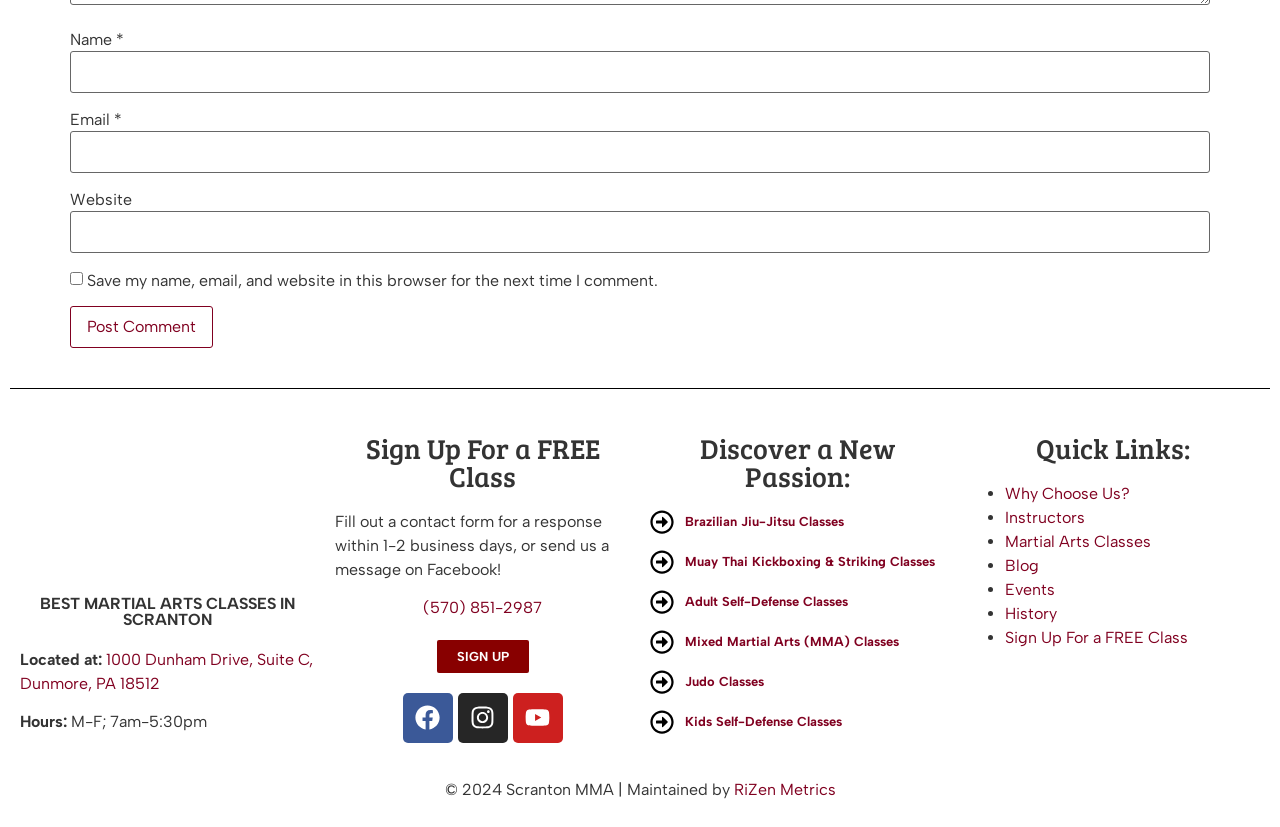Highlight the bounding box coordinates of the element that should be clicked to carry out the following instruction: "Click the 'Post Comment' button". The coordinates must be given as four float numbers ranging from 0 to 1, i.e., [left, top, right, bottom].

[0.055, 0.37, 0.166, 0.421]